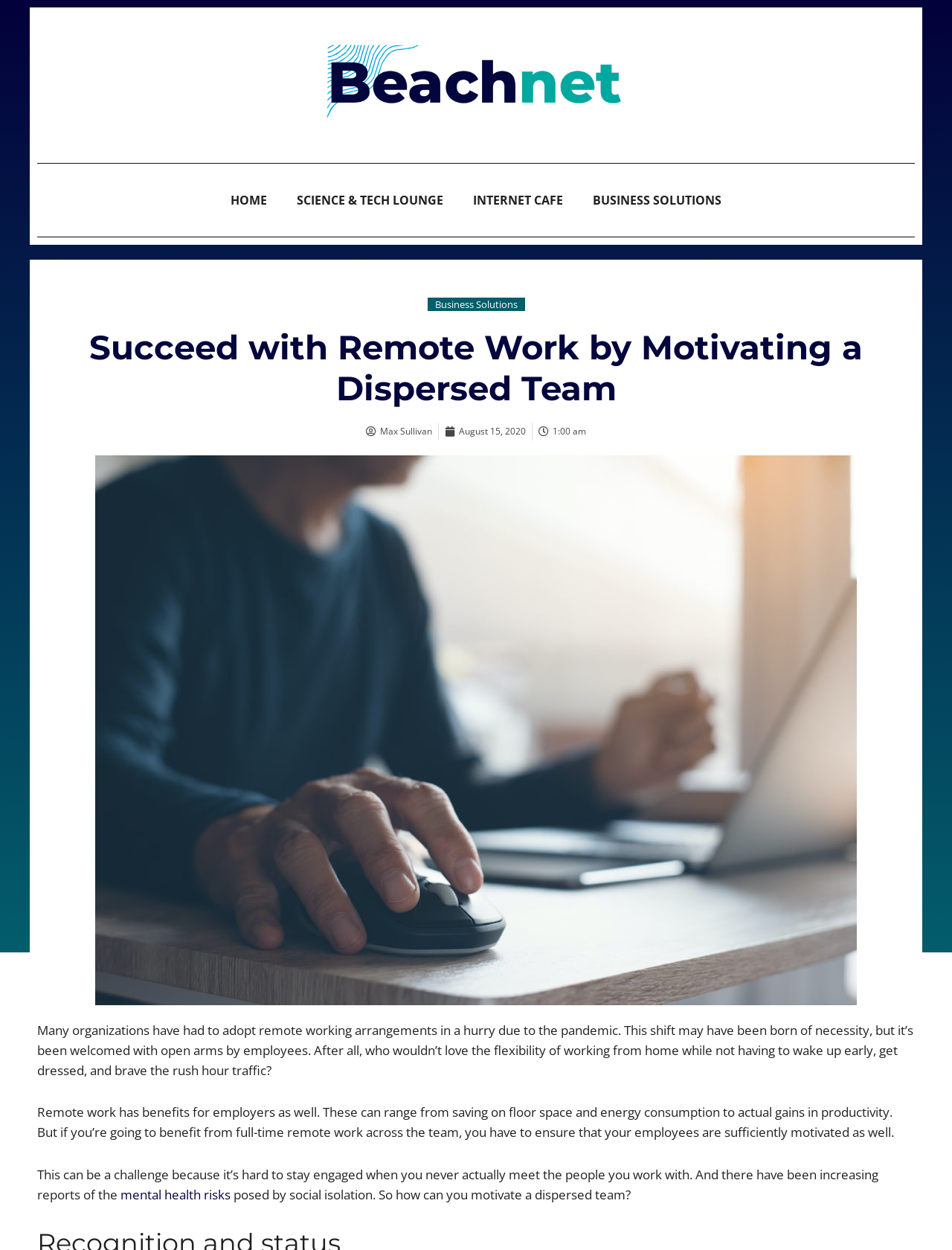Please identify the bounding box coordinates of the element's region that should be clicked to execute the following instruction: "Call the Research Council". The bounding box coordinates must be four float numbers between 0 and 1, i.e., [left, top, right, bottom].

None